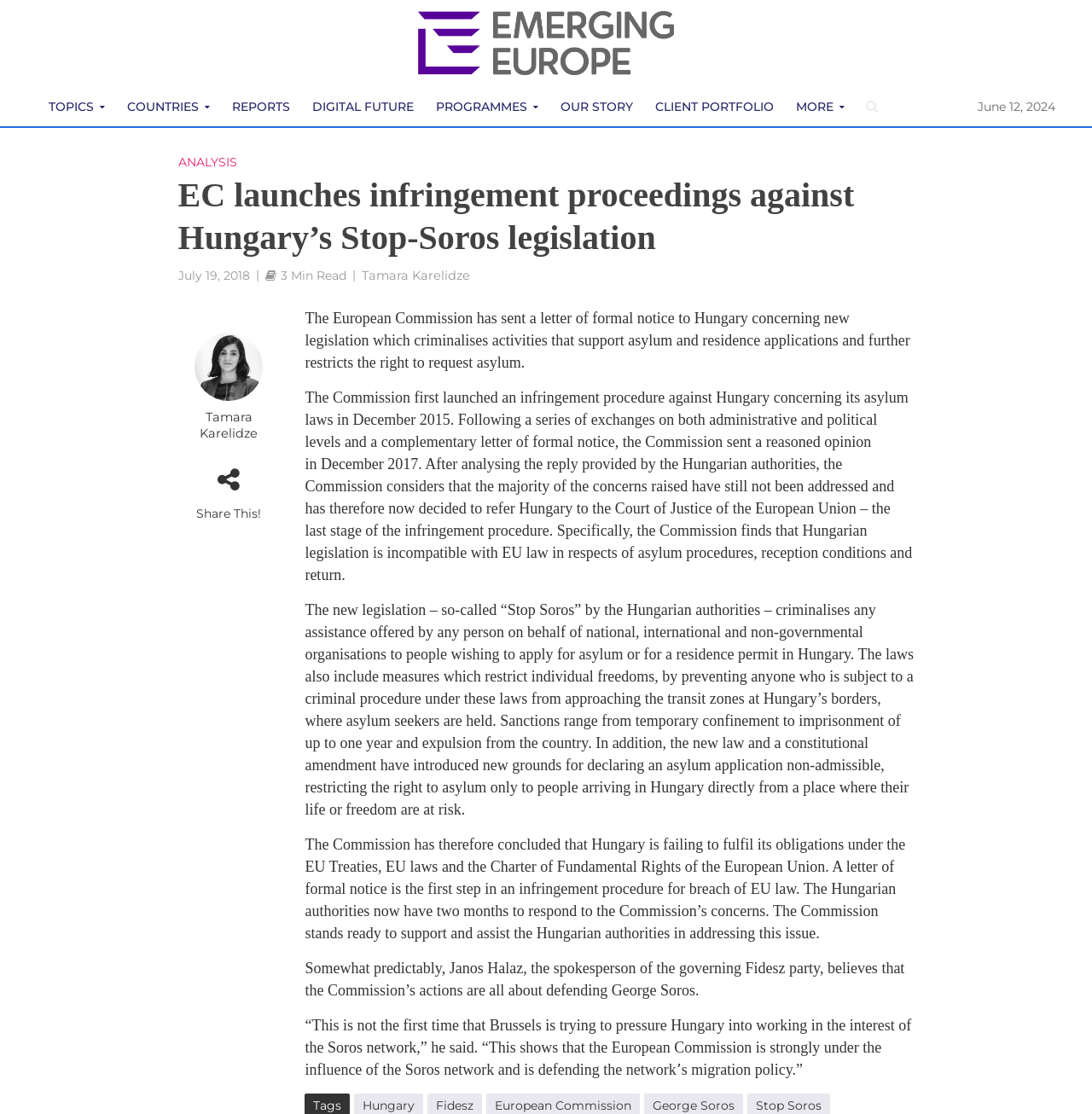Determine the bounding box coordinates for the clickable element to execute this instruction: "Visit the CFOtech Australia website". Provide the coordinates as four float numbers between 0 and 1, i.e., [left, top, right, bottom].

None